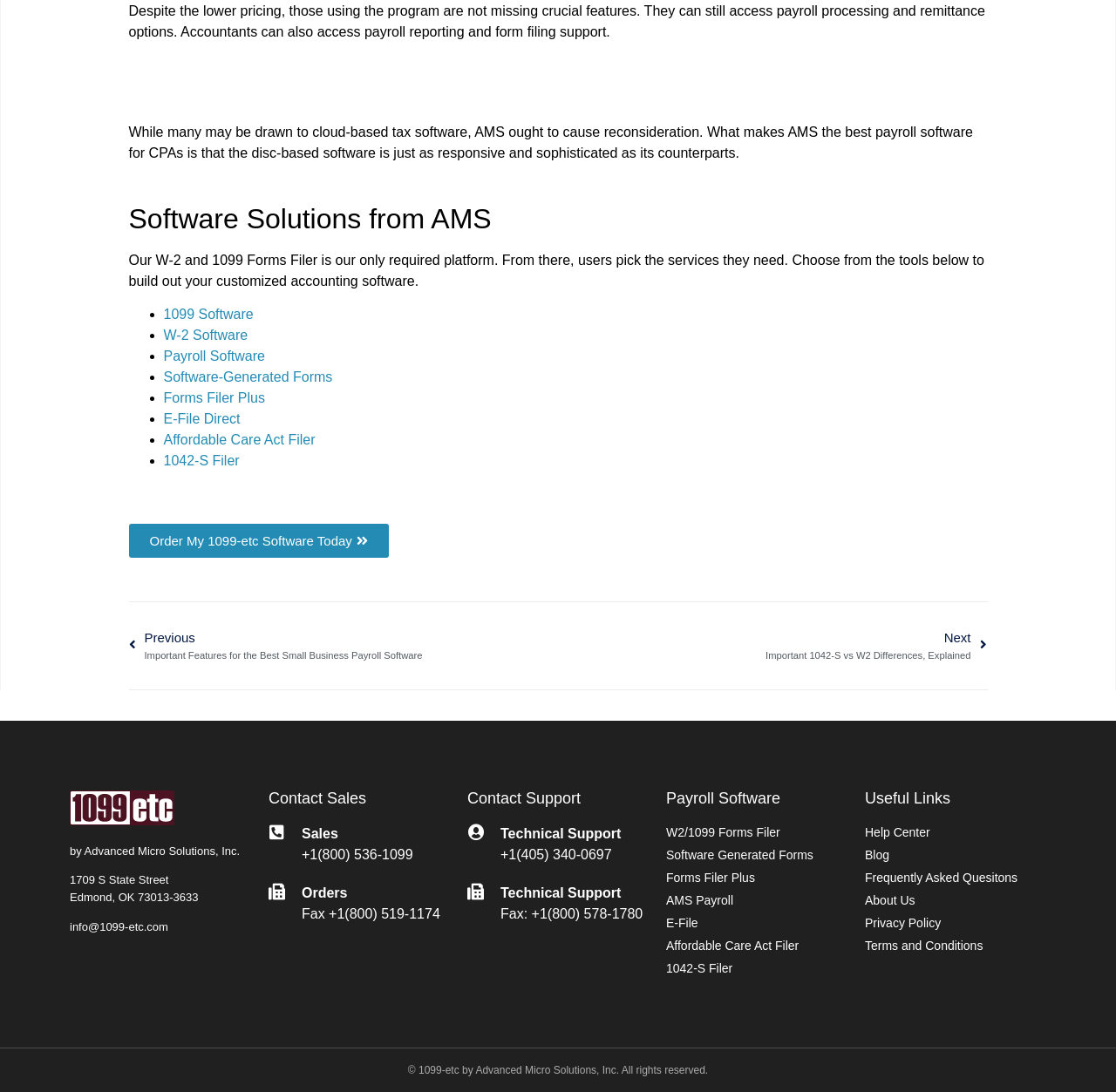Specify the bounding box coordinates of the area that needs to be clicked to achieve the following instruction: "Order 1099-etc software today".

[0.115, 0.48, 0.348, 0.511]